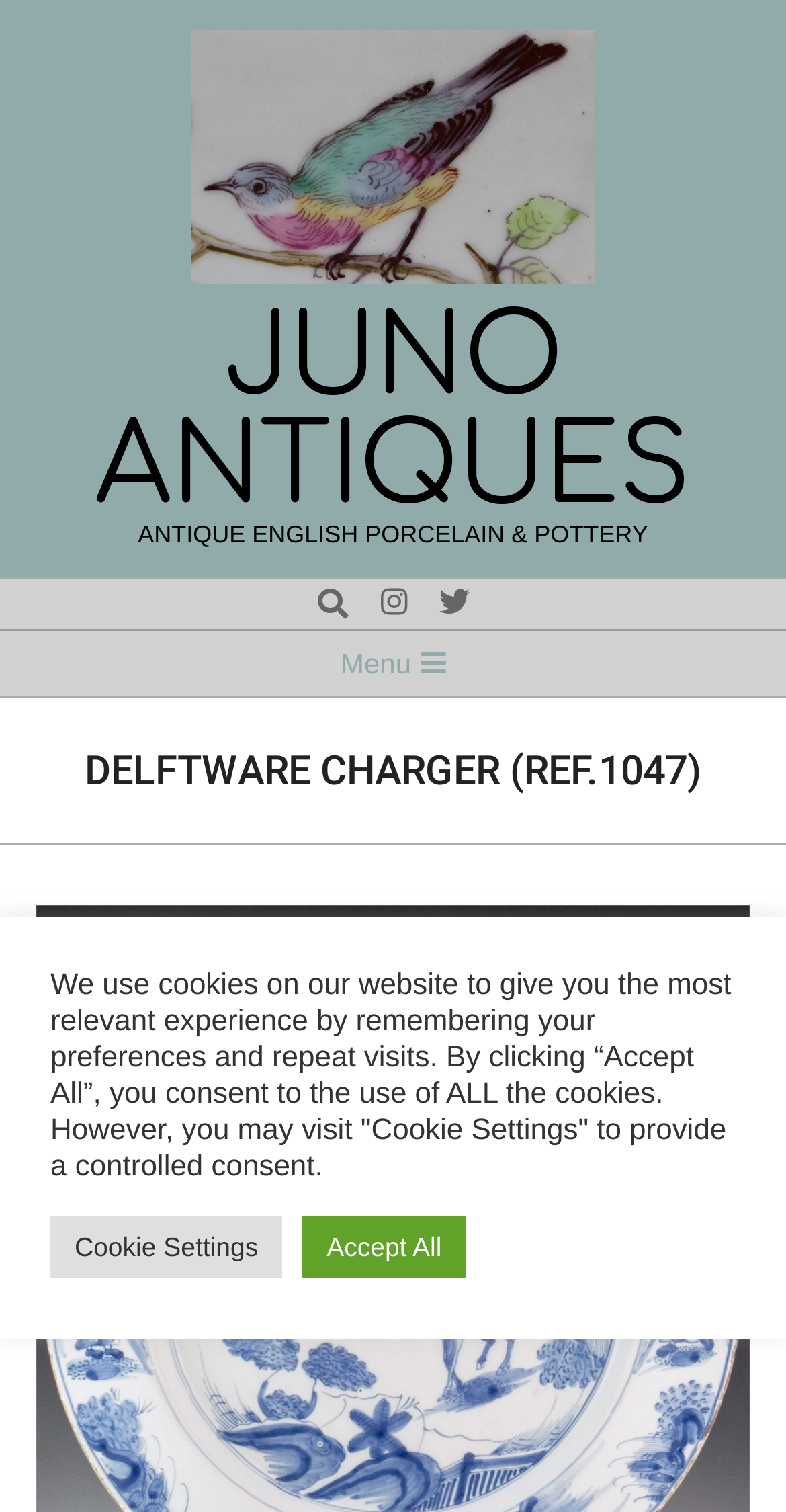What is the name of the antique item?
Give a one-word or short phrase answer based on the image.

Delftware Charger